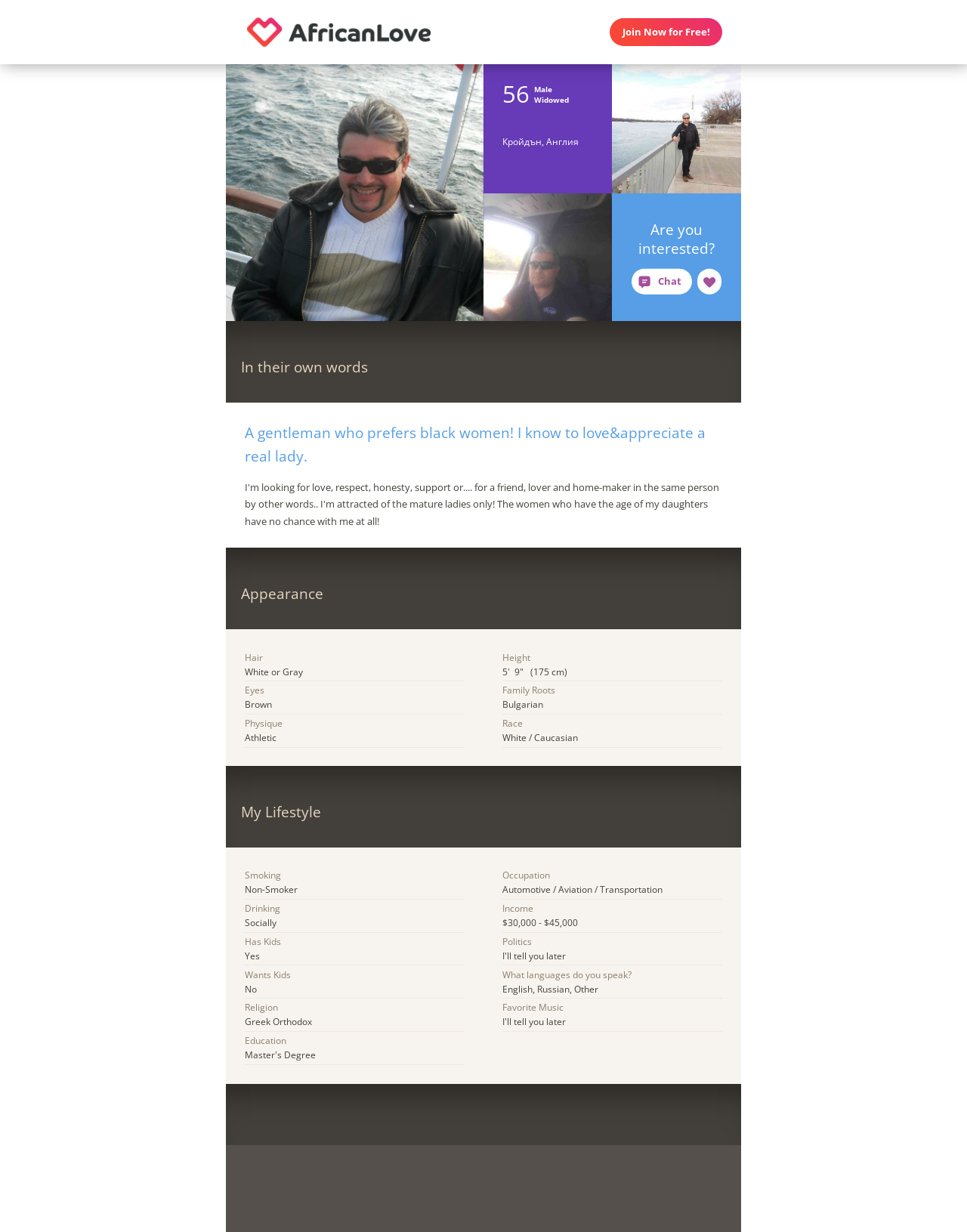What is the age of the person described?
Look at the image and answer the question with a single word or phrase.

56